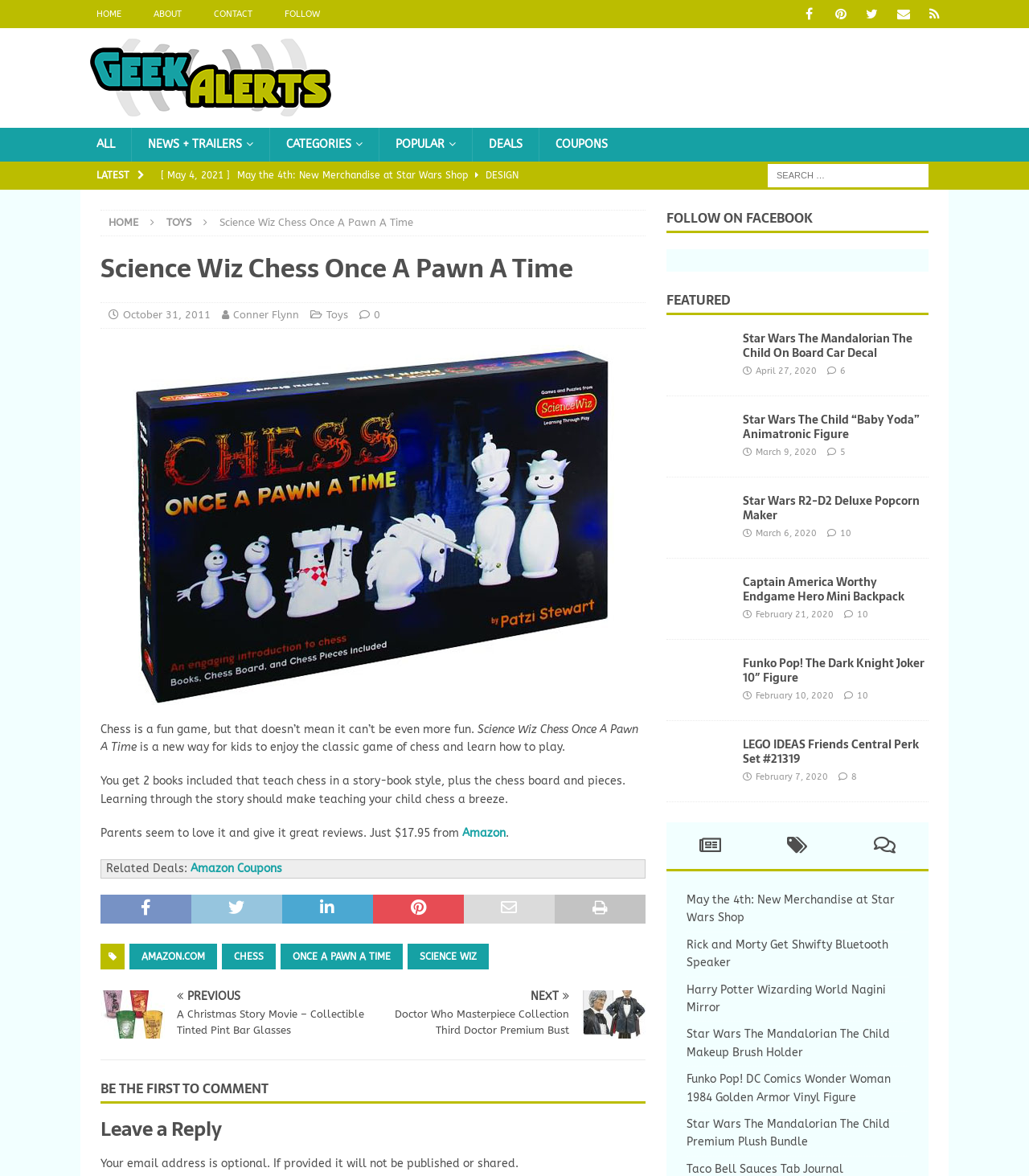Could you highlight the region that needs to be clicked to execute the instruction: "View the Star Wars The Mandalorian The Child On Board Car Decal"?

[0.647, 0.282, 0.71, 0.323]